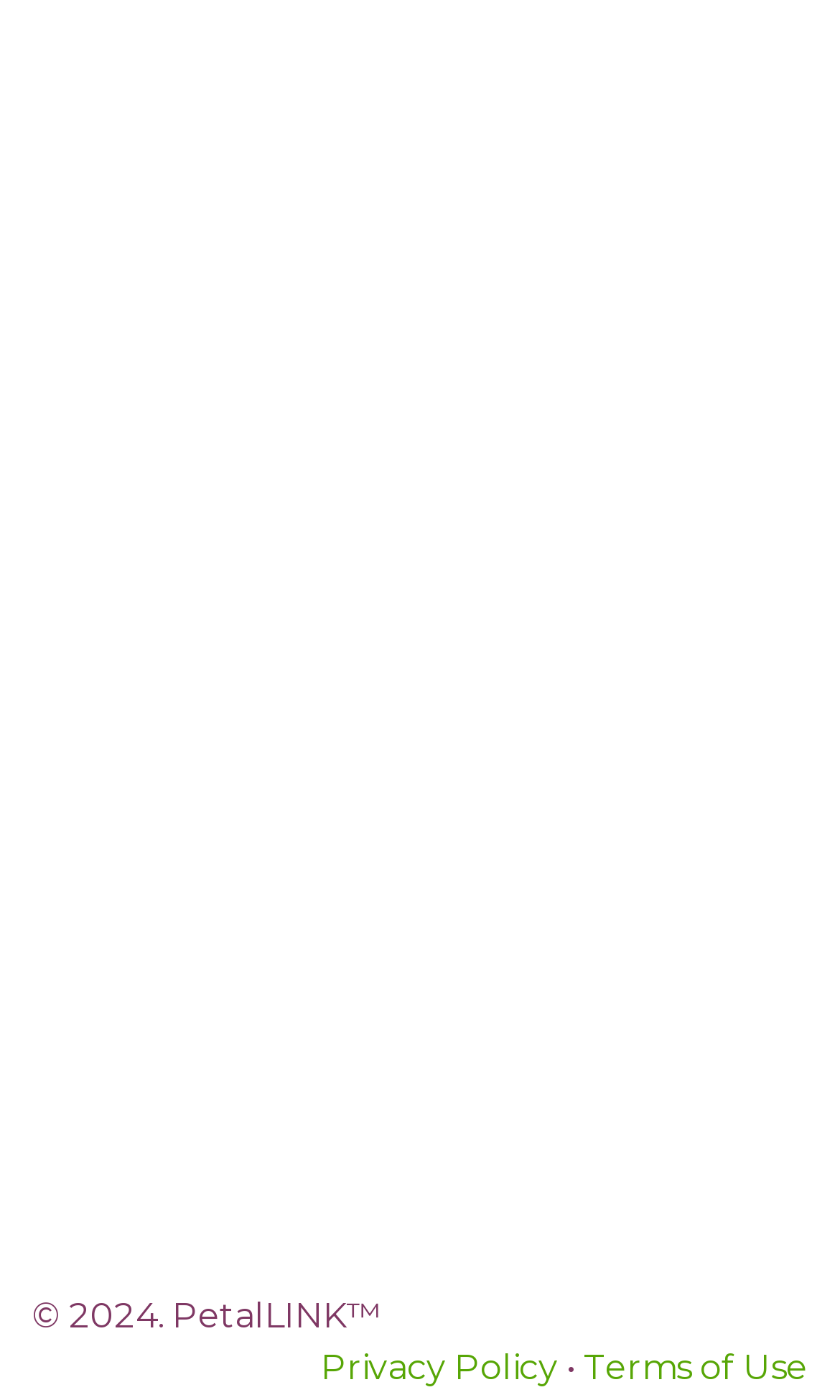Could you please study the image and provide a detailed answer to the question:
What is PetalLINK used for?

Based on the heading 'Goodbye to wire fees' and the description 'PetalLINK eliminates the need to belong to a wire-out company. Send orders directly to other flower shops and get paid for the entire order.', it can be inferred that PetalLINK is used to eliminate wire fees.